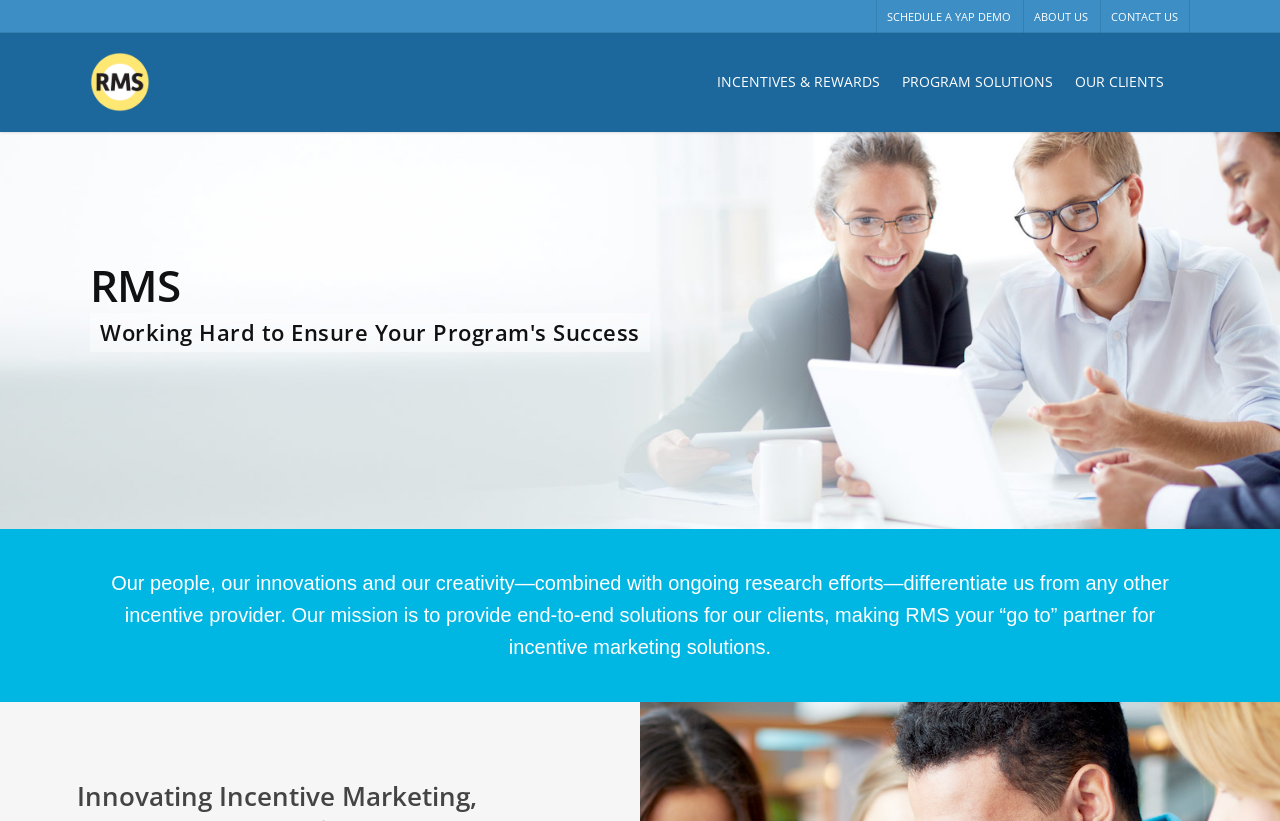Find and provide the bounding box coordinates for the UI element described here: "INCENTIVES & REWARDS". The coordinates should be given as four float numbers between 0 and 1: [left, top, right, bottom].

[0.552, 0.063, 0.695, 0.16]